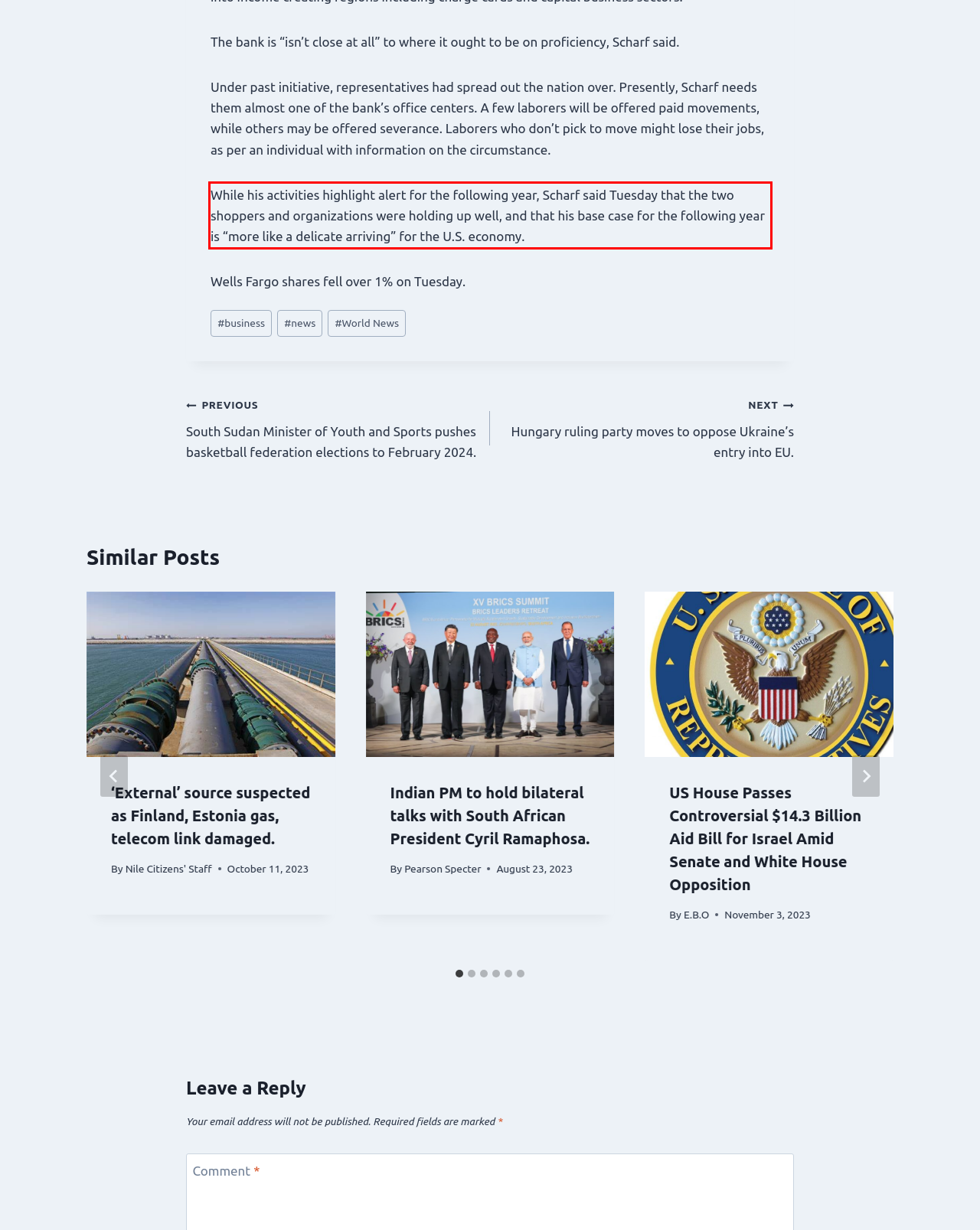Using the provided webpage screenshot, identify and read the text within the red rectangle bounding box.

While his activities highlight alert for the following year, Scharf said Tuesday that the two shoppers and organizations were holding up well, and that his base case for the following year is “more like a delicate arriving” for the U.S. economy.